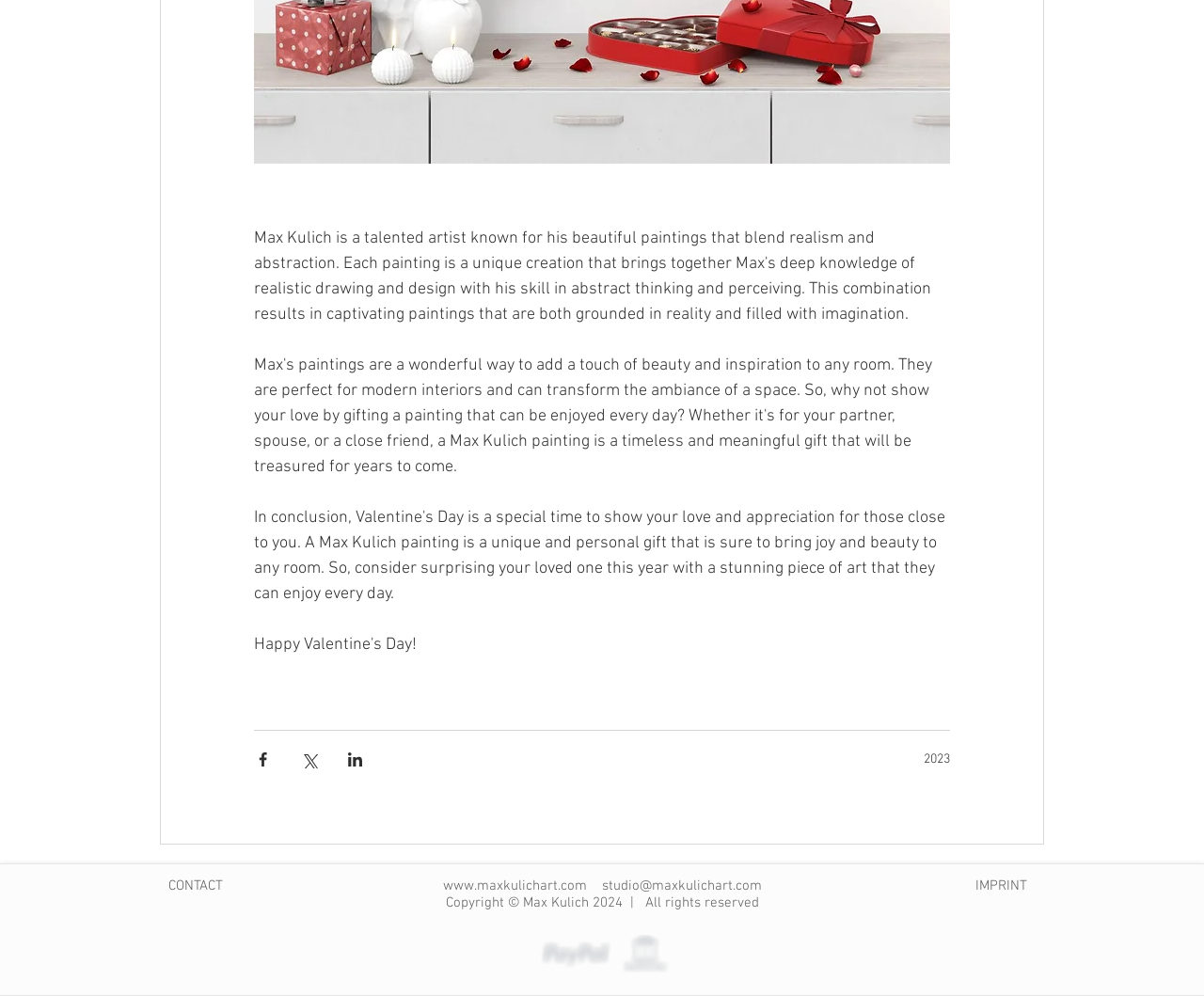Locate the bounding box coordinates of the element that should be clicked to fulfill the instruction: "Check imprint".

[0.81, 0.881, 0.853, 0.898]